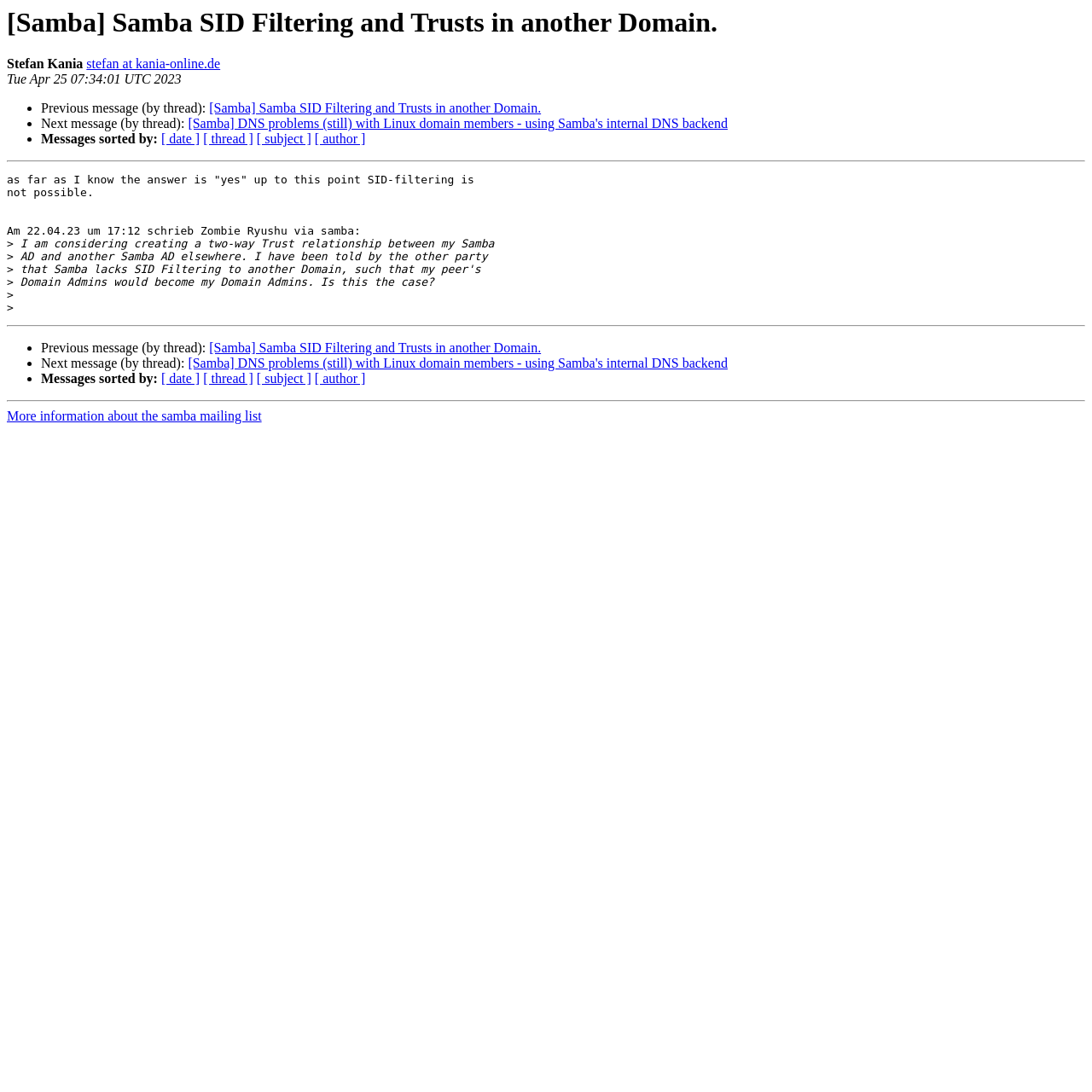What is the concern of the author regarding the trust relationship?
Refer to the image and provide a one-word or short phrase answer.

Domain Admins